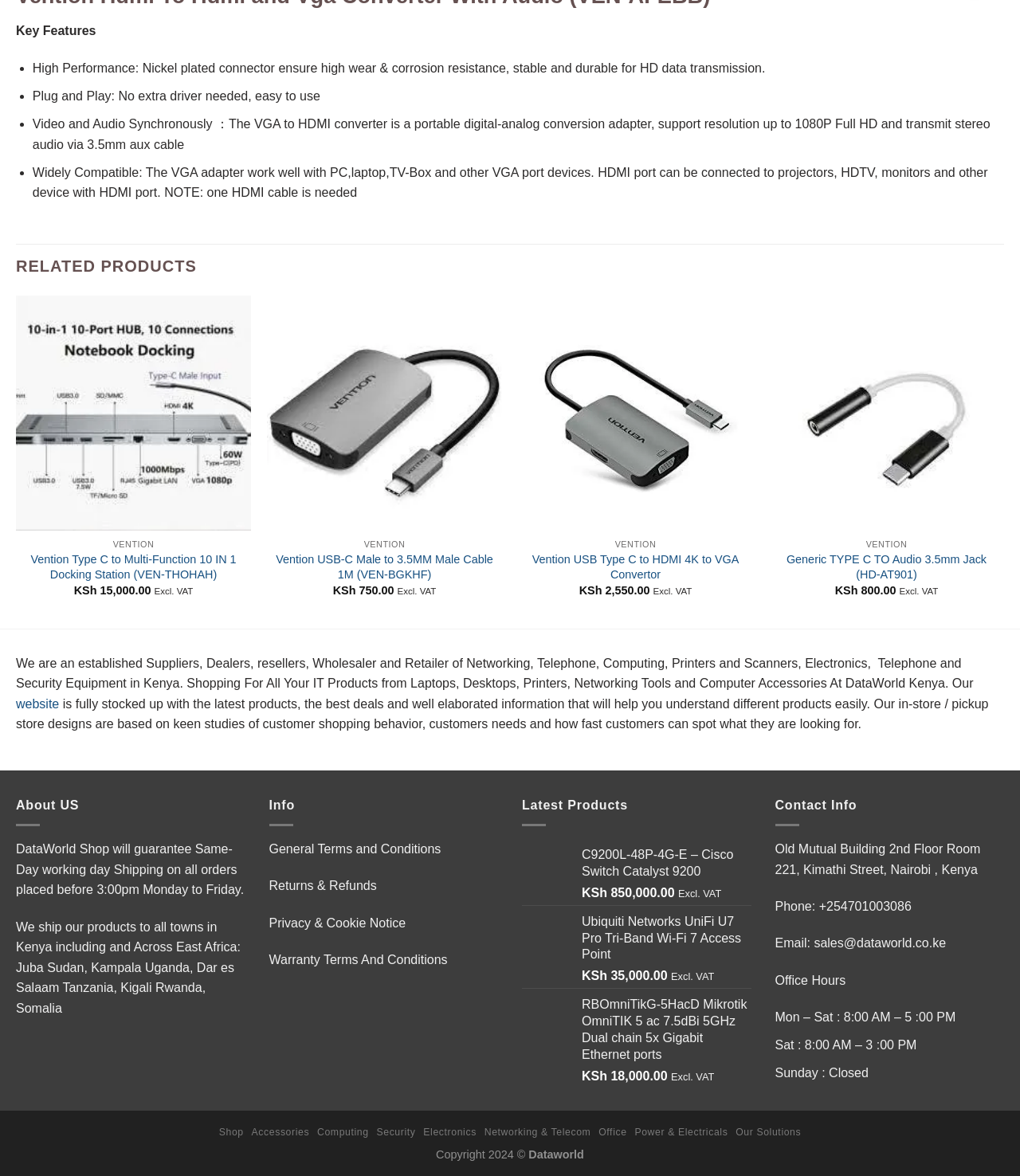Highlight the bounding box coordinates of the element you need to click to perform the following instruction: "Click on the 'Vention Type C to Multi-Function 10 IN 1 Docking Station (VEN-THOHAH)' link."

[0.023, 0.47, 0.238, 0.495]